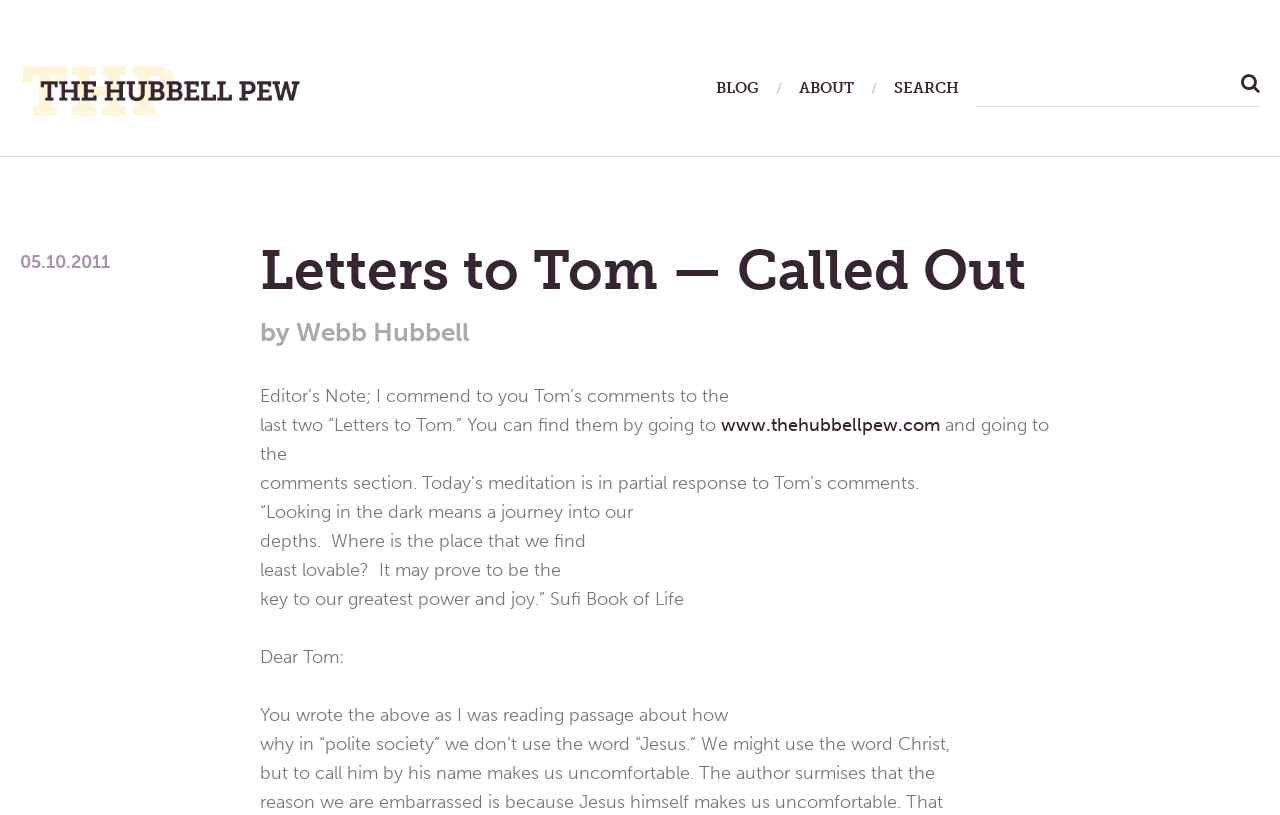What is the name of the author of this article?
Please use the image to provide an in-depth answer to the question.

I found the author's name by looking at the header section of the webpage, where it says 'Letters to Tom — Called Out' and then 'by Webb Hubbell'.